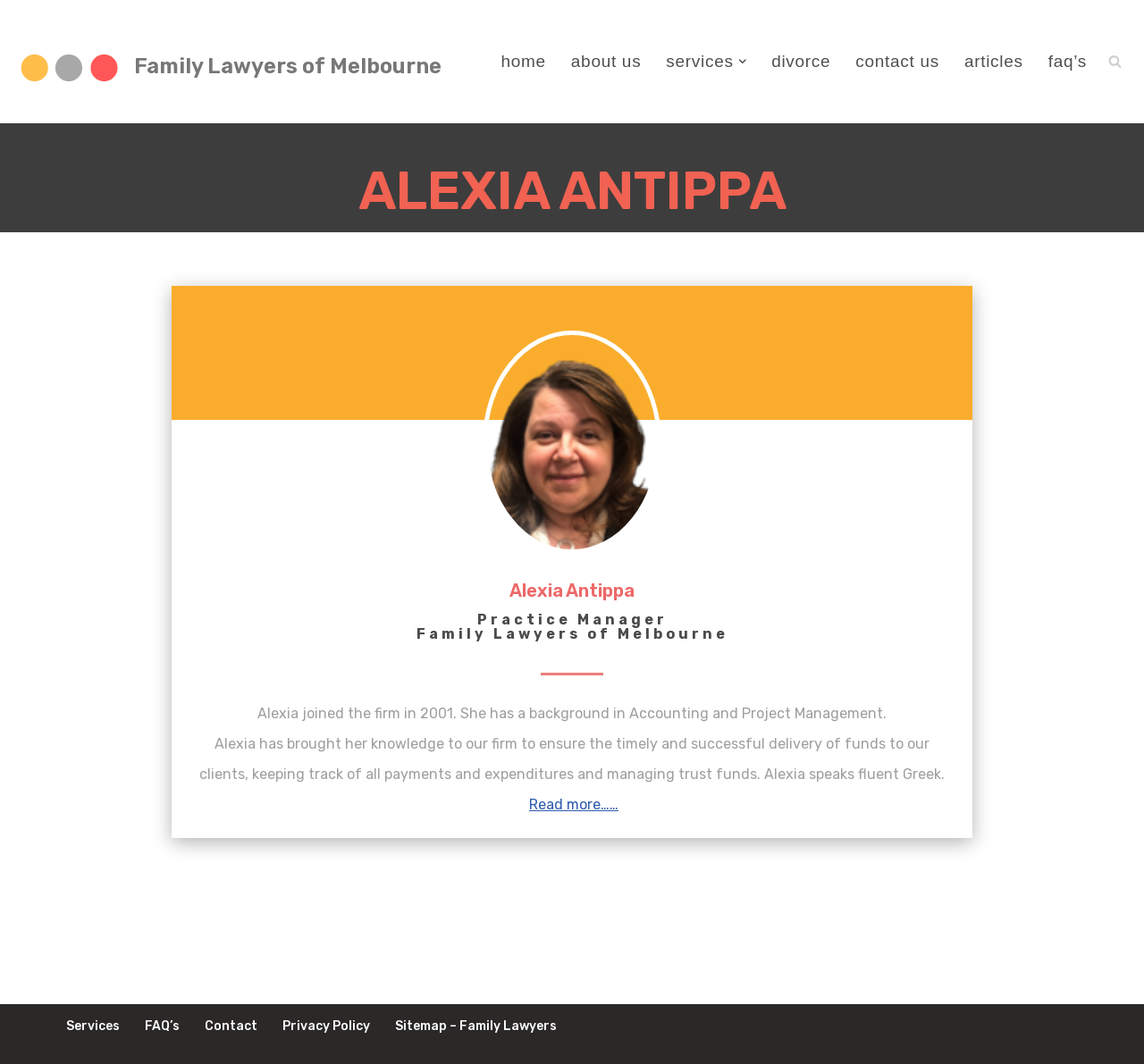From the details in the image, provide a thorough response to the question: What is the topic of the 'Read more……' link?

The 'Read more……' link is related to Alexia's background, as it appears below the paragraph describing her experience and expertise.